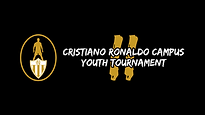Elaborate on the contents of the image in great detail.

The image features the branding for the "Cristiano Ronaldo Campus Youth Tournament," prominently displayed against a dark background. The logo on the left depicts a stylized figure of a football player standing confidently on a shield, encapsulating the essence of competitive sports. Accompanying this logo, the tournament's name is rendered in bold, dynamic typography that emphasizes energy and excitement, signifying its youth-oriented focus. The graphical design evokes a sense of movement and passion, suitable for a program aimed at young football talents. This tournament offers aspiring players an unparalleled opportunity to compete at a high level and showcase their skills.